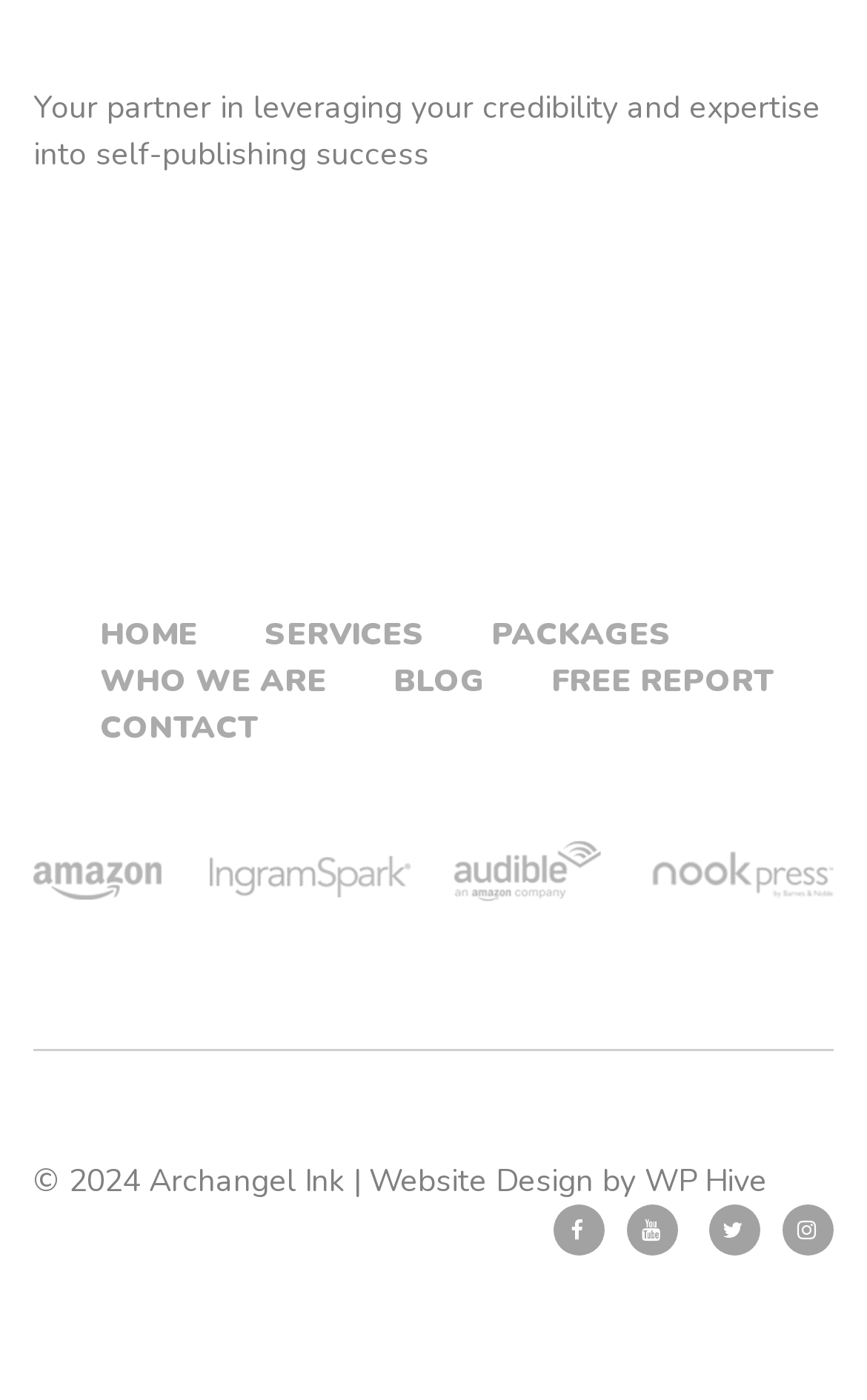What is the name of the organization?
Answer the question with as much detail as you can, using the image as a reference.

The name of the organization can be found in the top-left corner of the webpage, where it is written as 'Alliance of Independent Authors' next to an image with the same name.